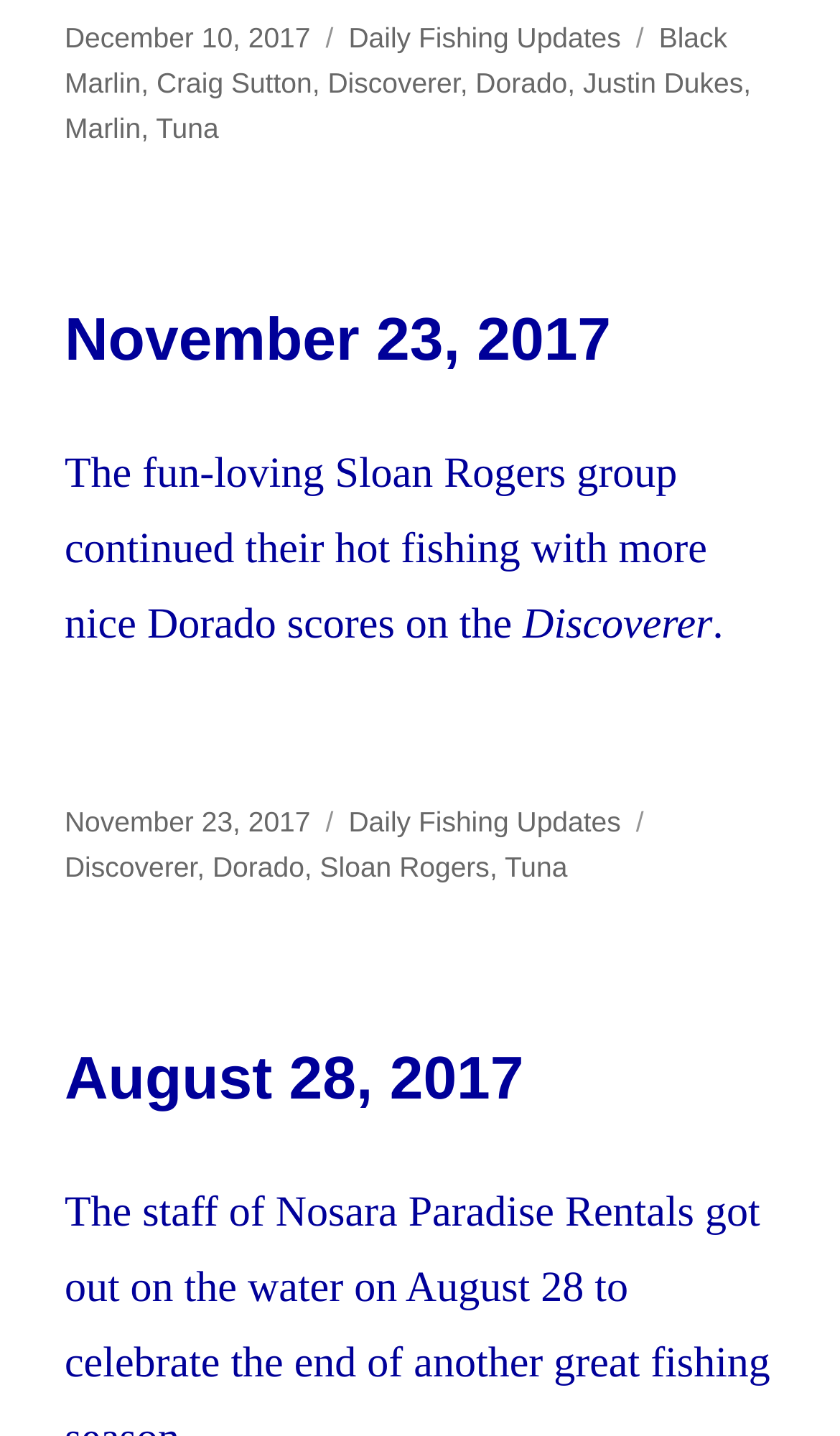Please specify the bounding box coordinates of the region to click in order to perform the following instruction: "Read the post about 'Discoverer'".

[0.622, 0.419, 0.848, 0.452]